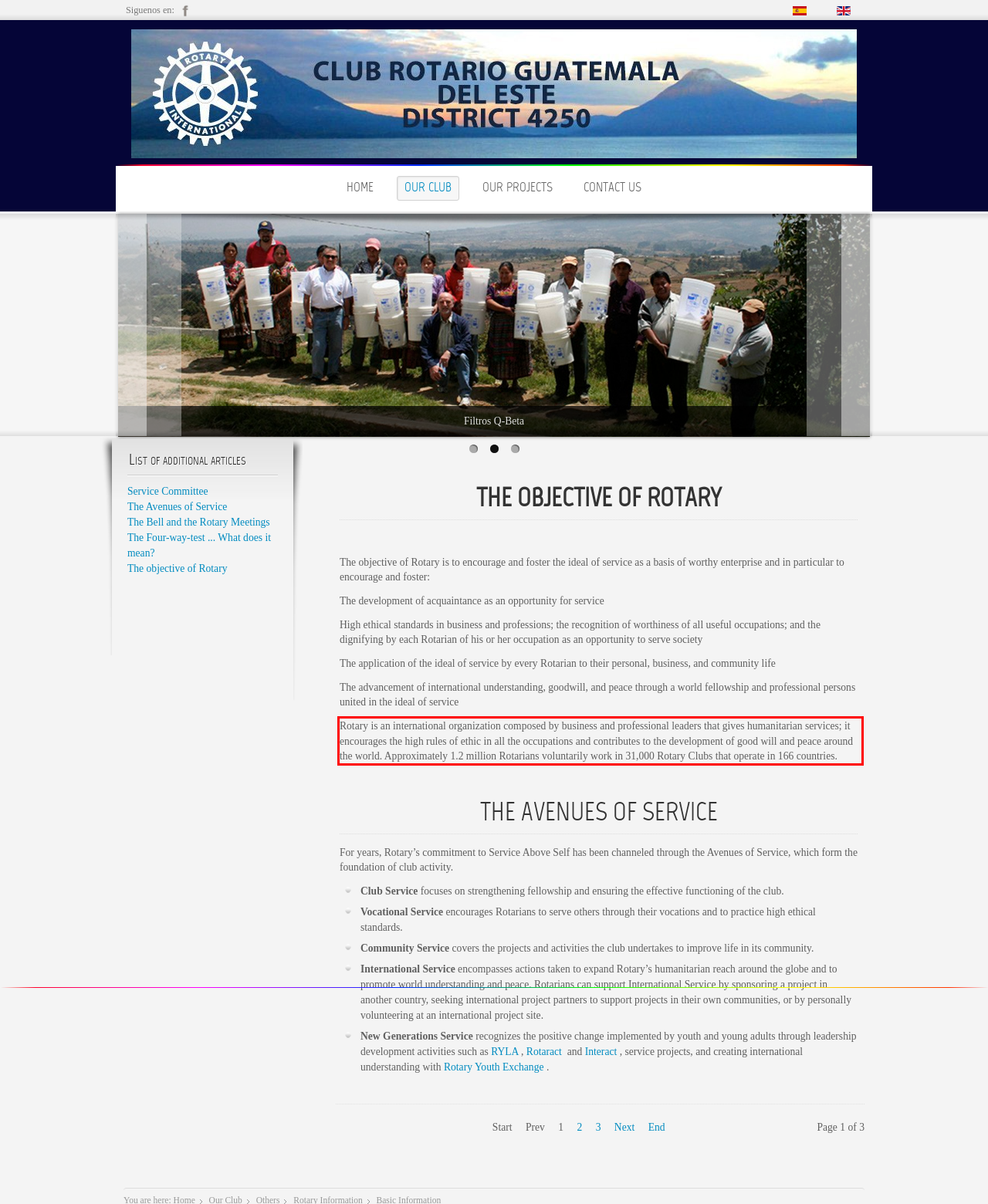Please recognize and transcribe the text located inside the red bounding box in the webpage image.

Rotary is an international organization composed by business and professional leaders that gives humanitarian services; it encourages the high rules of ethic in all the occupations and contributes to the development of good will and peace around the world. Approximately 1.2 million Rotarians voluntarily work in 31,000 Rotary Clubs that operate in 166 countries.